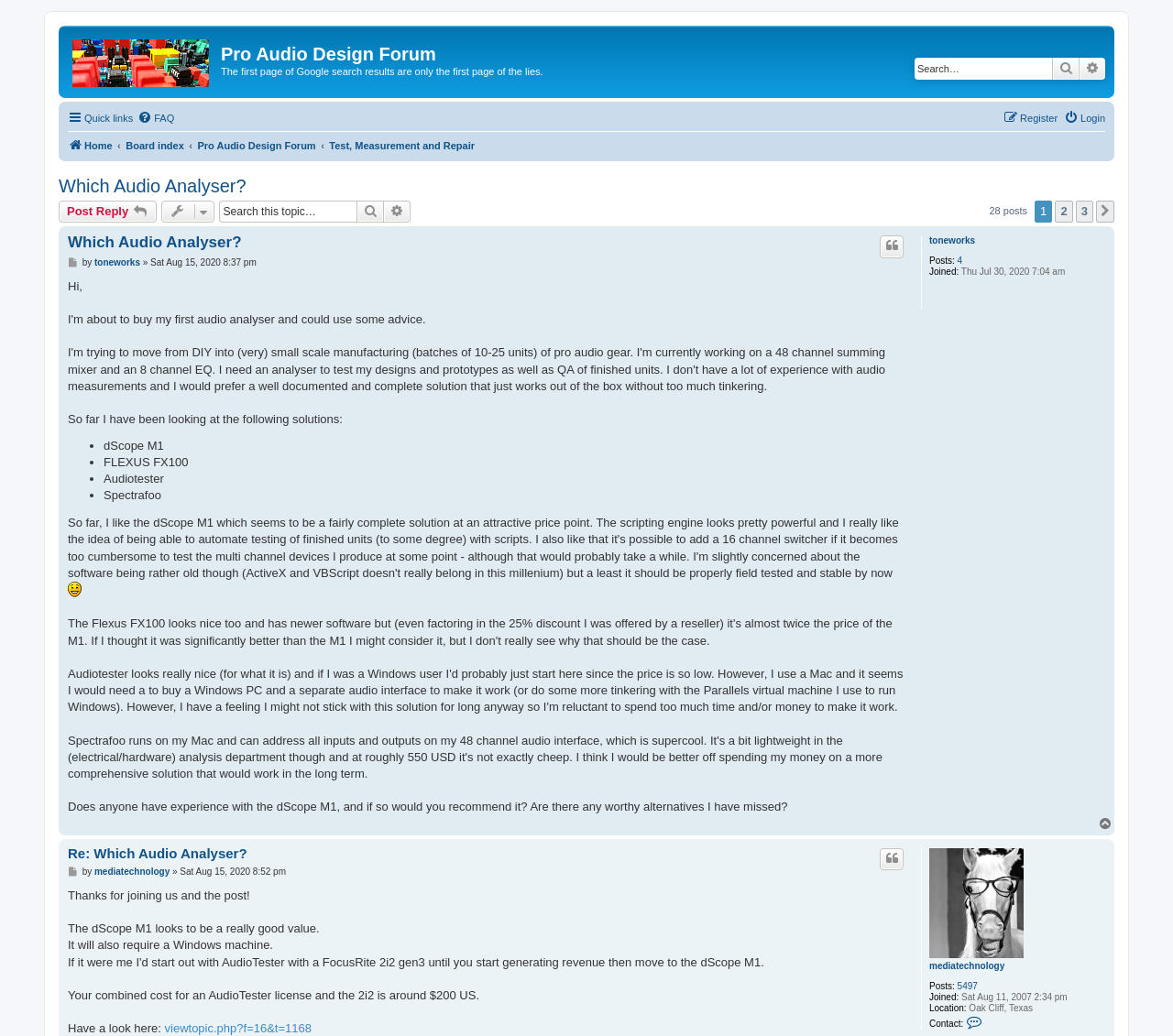Please provide the bounding box coordinates for the element that needs to be clicked to perform the instruction: "Post a reply". The coordinates must consist of four float numbers between 0 and 1, formatted as [left, top, right, bottom].

[0.05, 0.194, 0.133, 0.215]